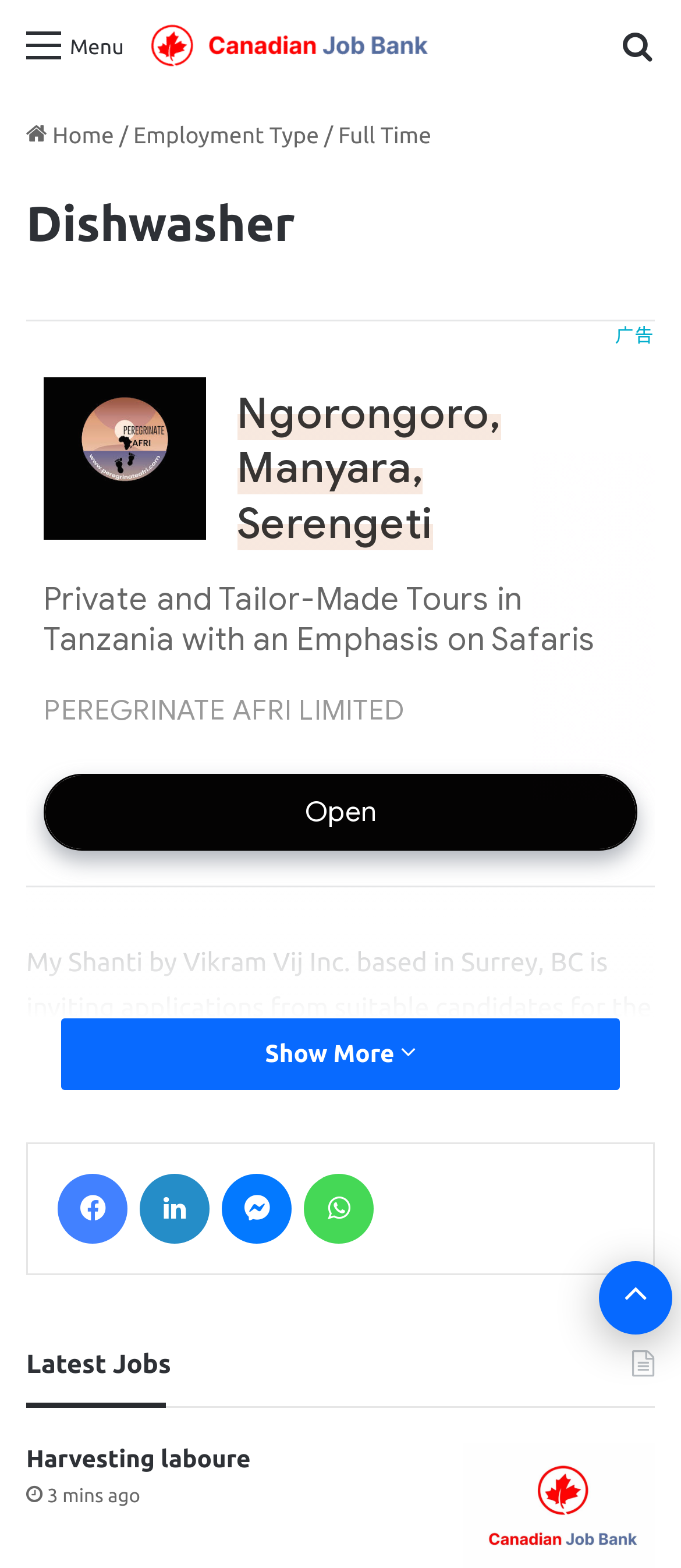Find the bounding box coordinates of the UI element according to this description: "aria-label="Advertisement" name="aswift_1" title="Advertisement"".

[0.0, 0.191, 1.0, 0.553]